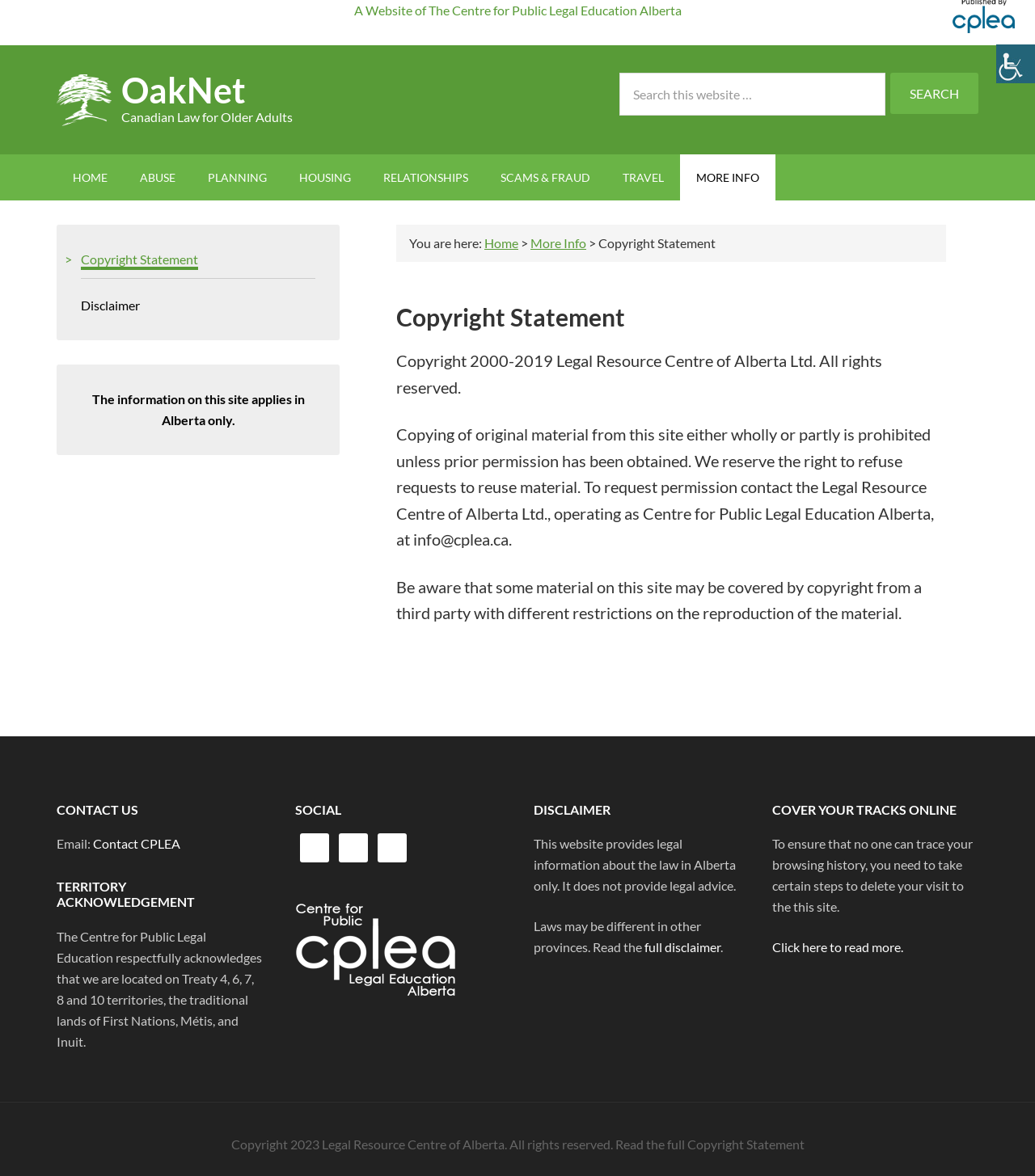Specify the bounding box coordinates of the area to click in order to follow the given instruction: "Check Disclaimer."

[0.516, 0.682, 0.715, 0.695]